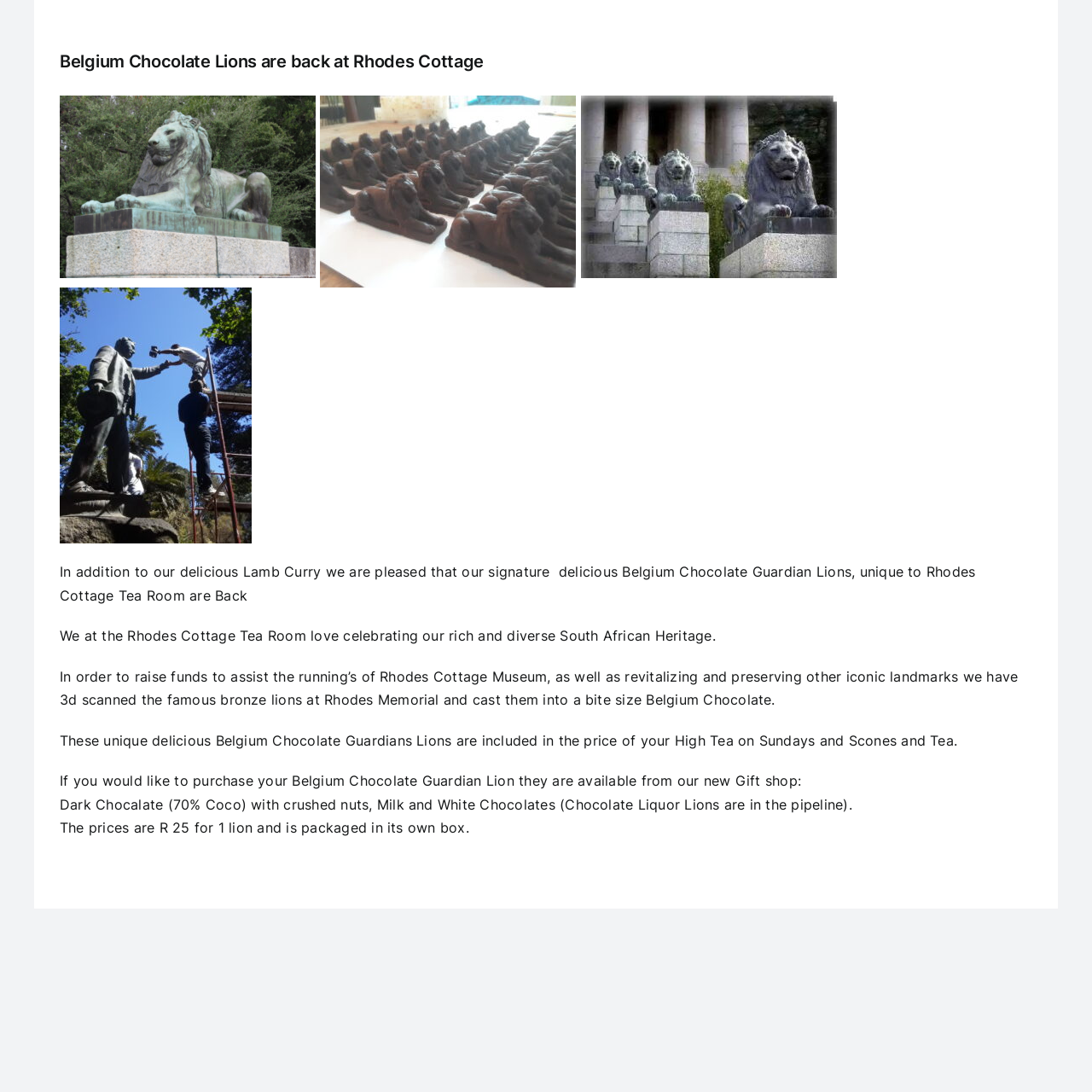Identify and provide the text of the main header on the webpage.

Belgium Chocolate Lions are back at Rhodes Cottage